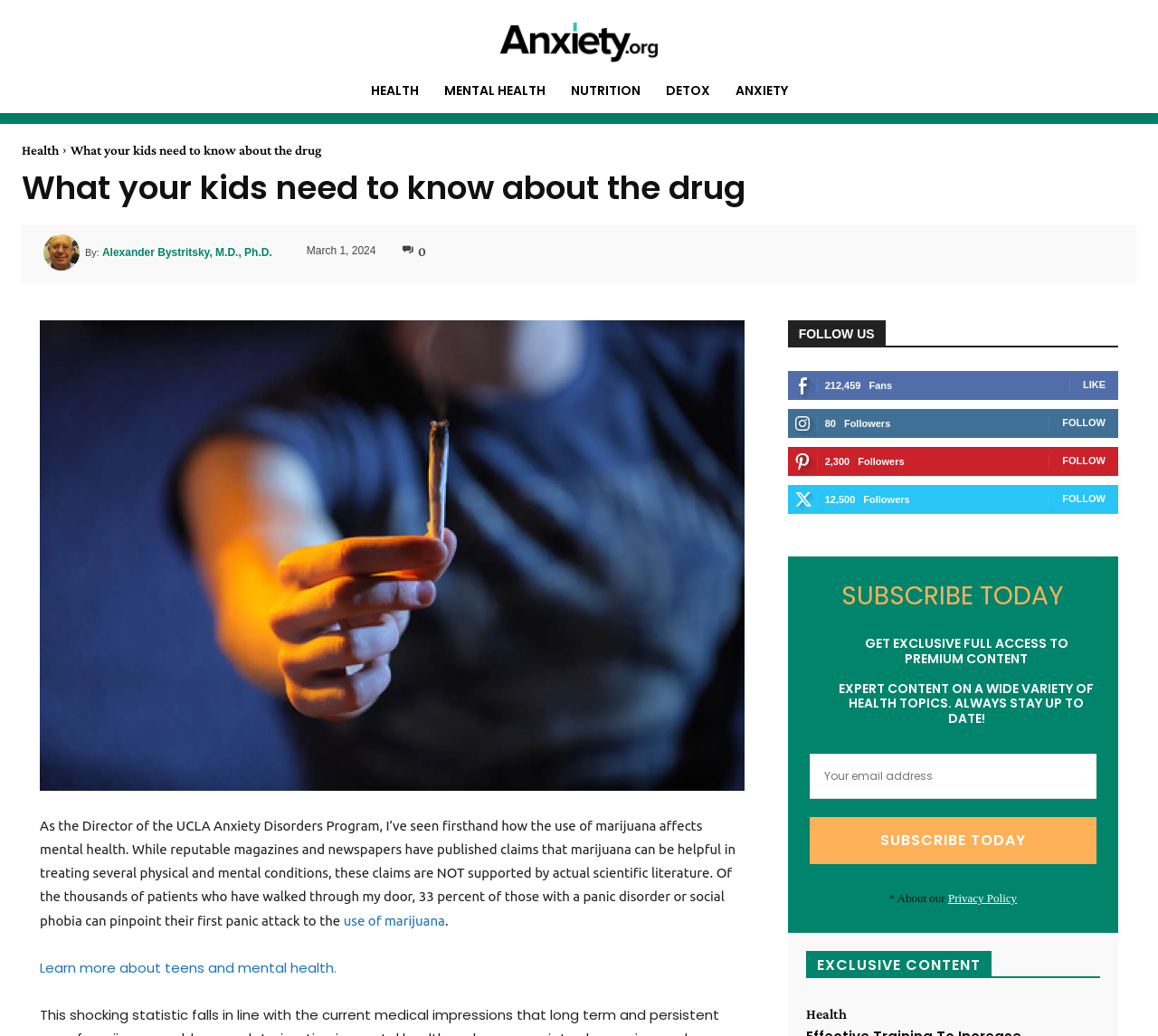What is the topic of the article? Analyze the screenshot and reply with just one word or a short phrase.

Marijuana and mental health